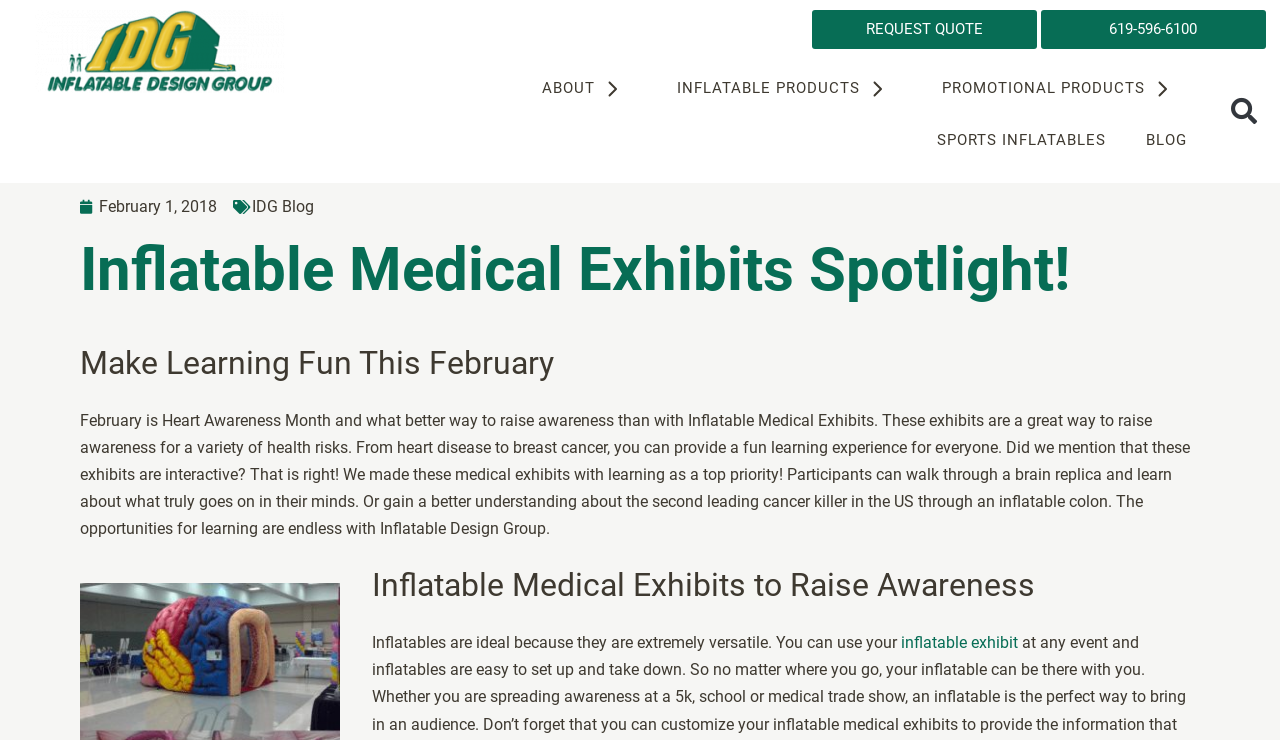Locate the bounding box coordinates of the clickable part needed for the task: "Search for something".

[0.959, 0.128, 0.981, 0.172]